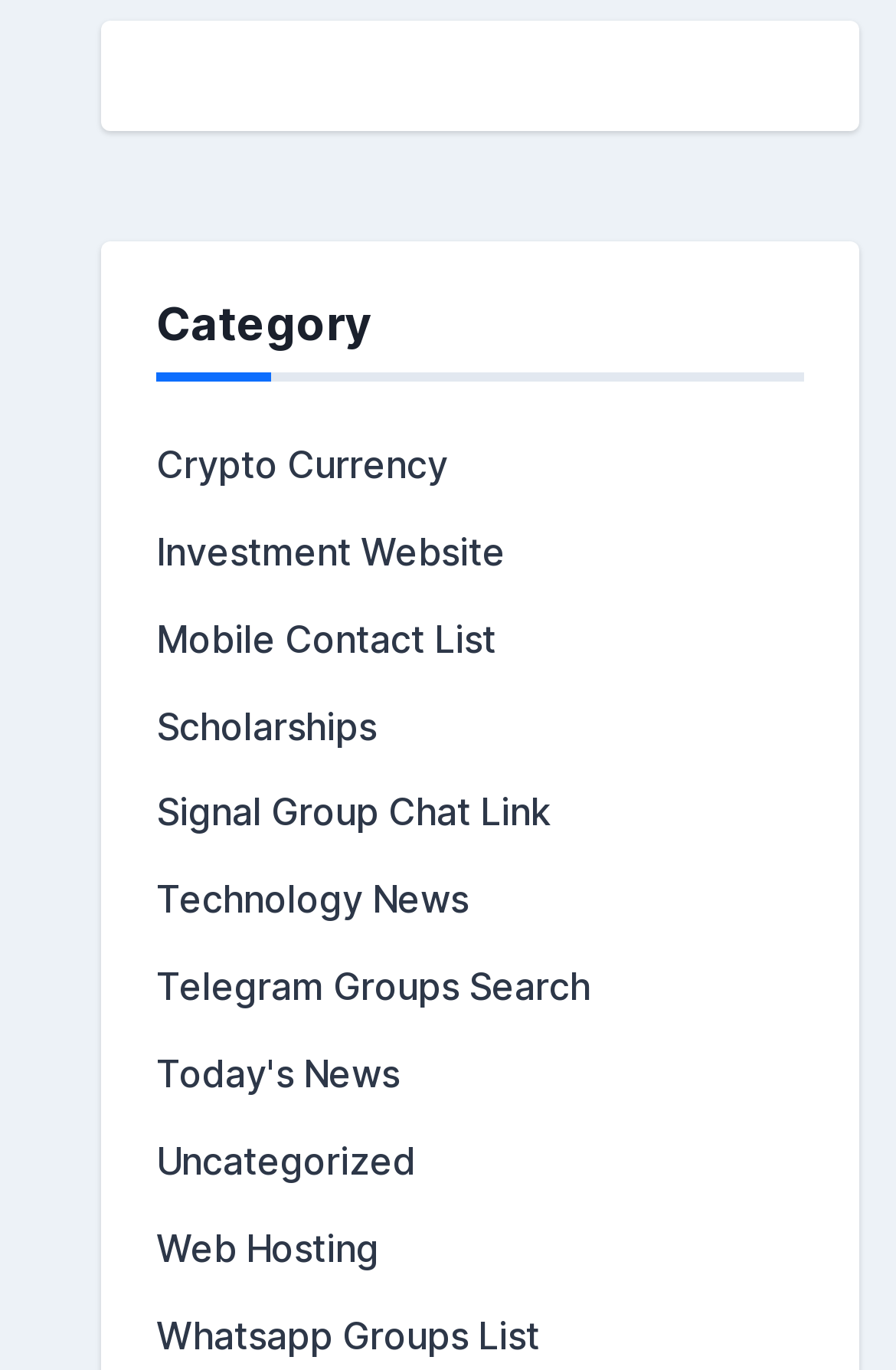Please find the bounding box coordinates of the section that needs to be clicked to achieve this instruction: "Learn about Web Hosting".

[0.174, 0.894, 0.423, 0.928]